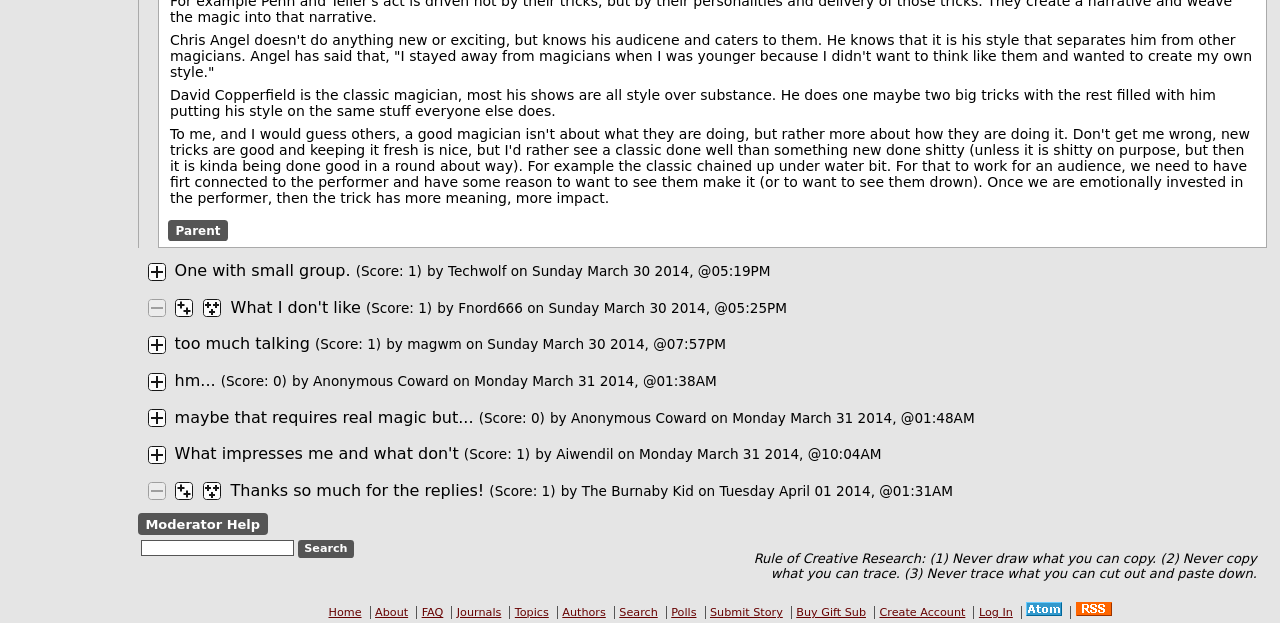Can you identify the bounding box coordinates of the clickable region needed to carry out this instruction: 'Submit a story'? The coordinates should be four float numbers within the range of 0 to 1, stated as [left, top, right, bottom].

[0.55, 0.973, 0.615, 0.994]